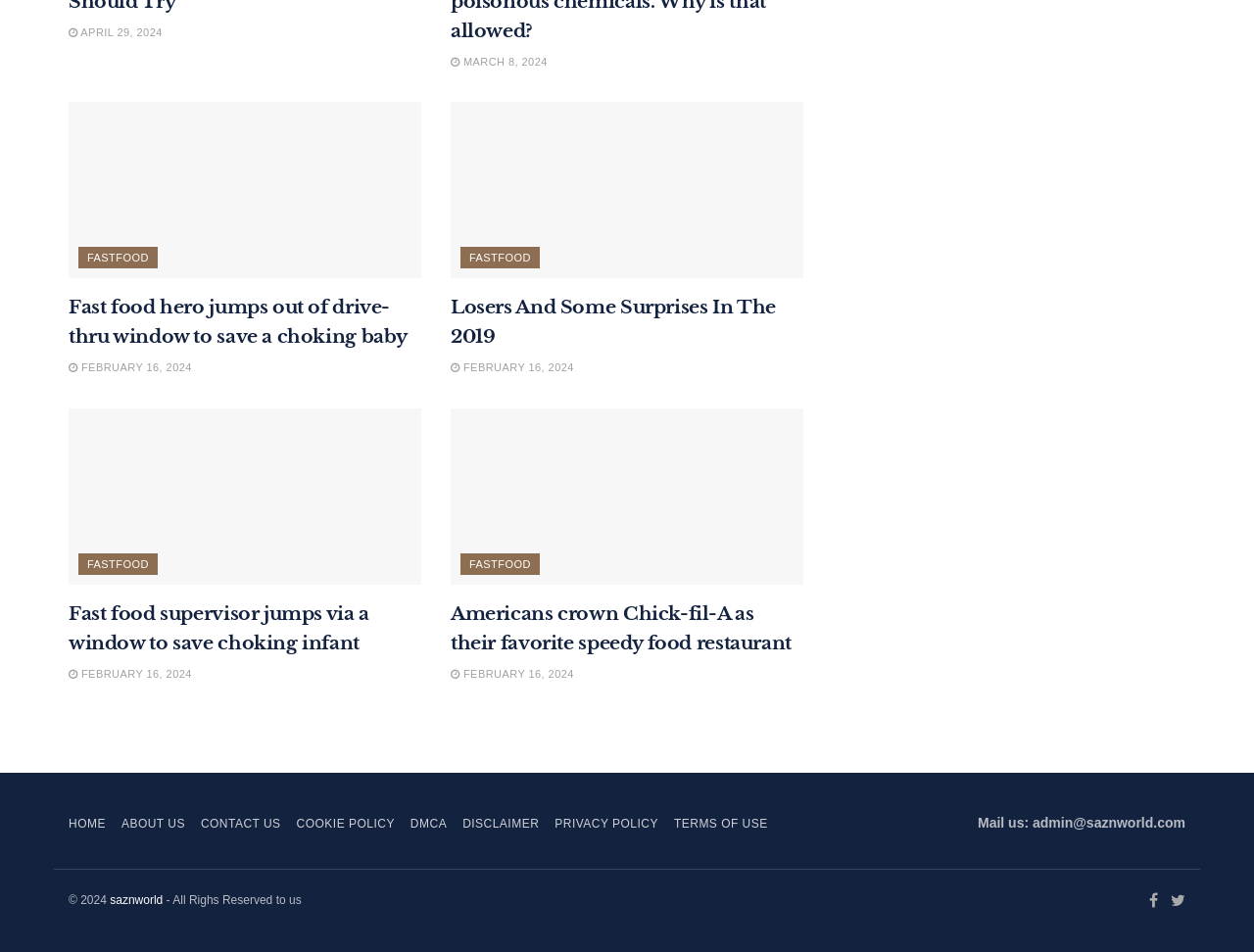Please reply to the following question with a single word or a short phrase:
How many articles are displayed on the webpage?

4